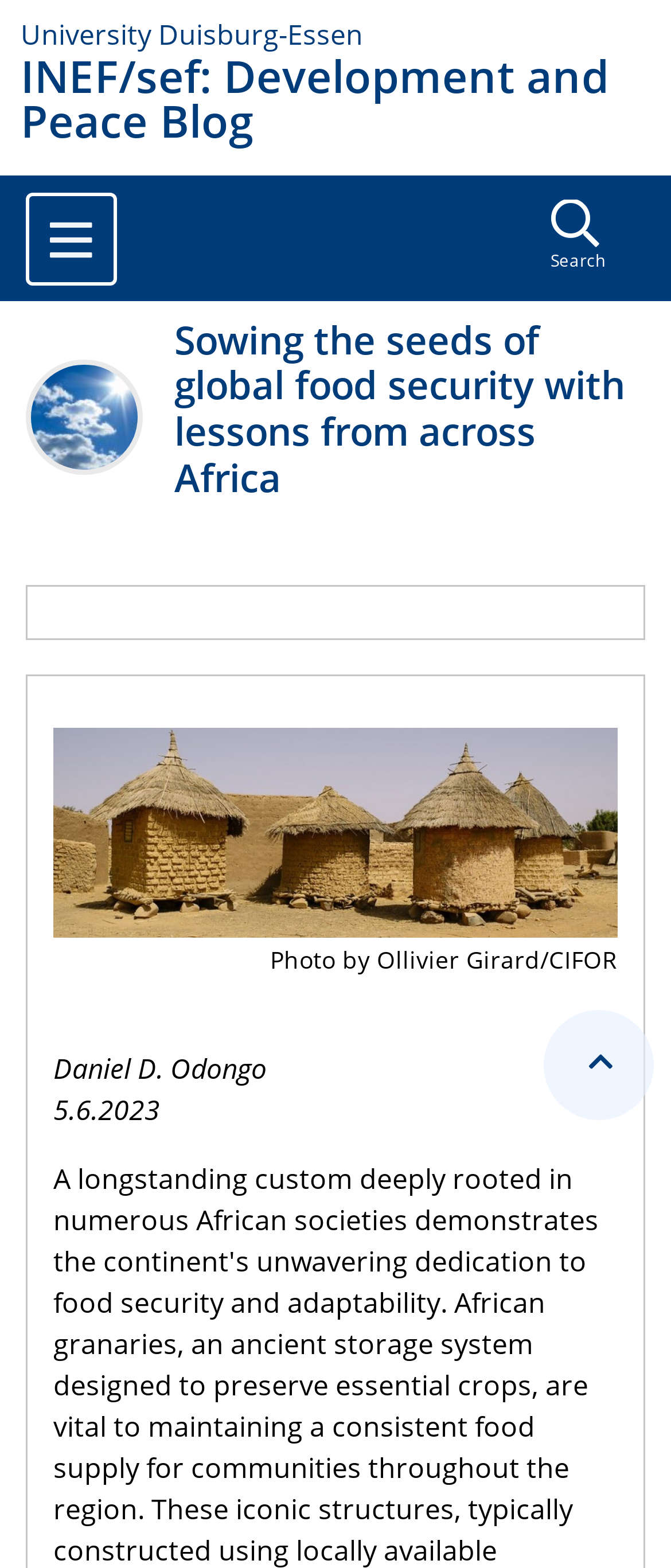What is the name of the person in the photo?
Using the details shown in the screenshot, provide a comprehensive answer to the question.

I found the answer by looking at the image caption 'Photo by Ollivier Girard/CIFOR' and the text below it, which says 'Daniel D. Odongo'.